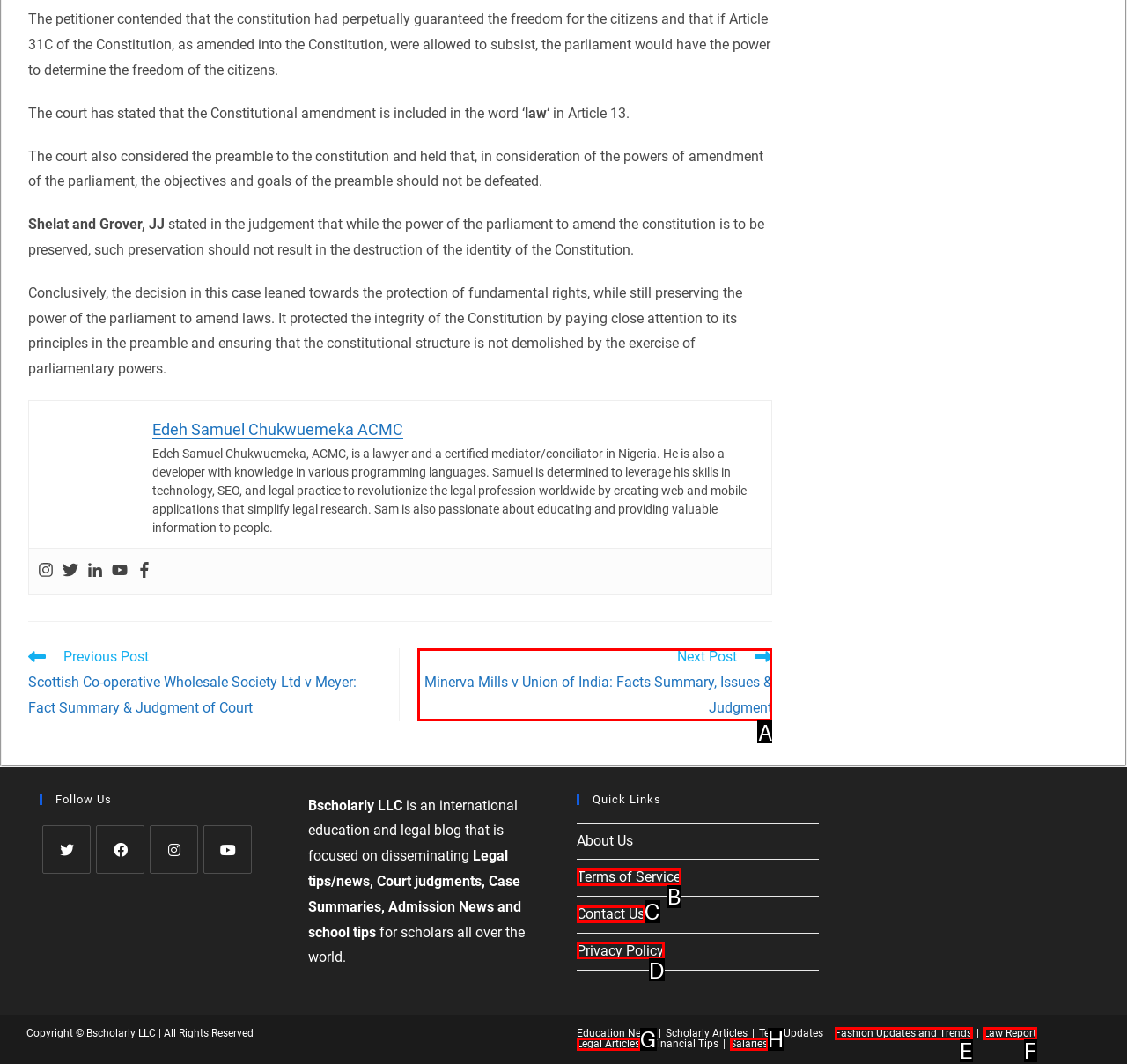Determine which option aligns with the description: Salaries. Provide the letter of the chosen option directly.

H